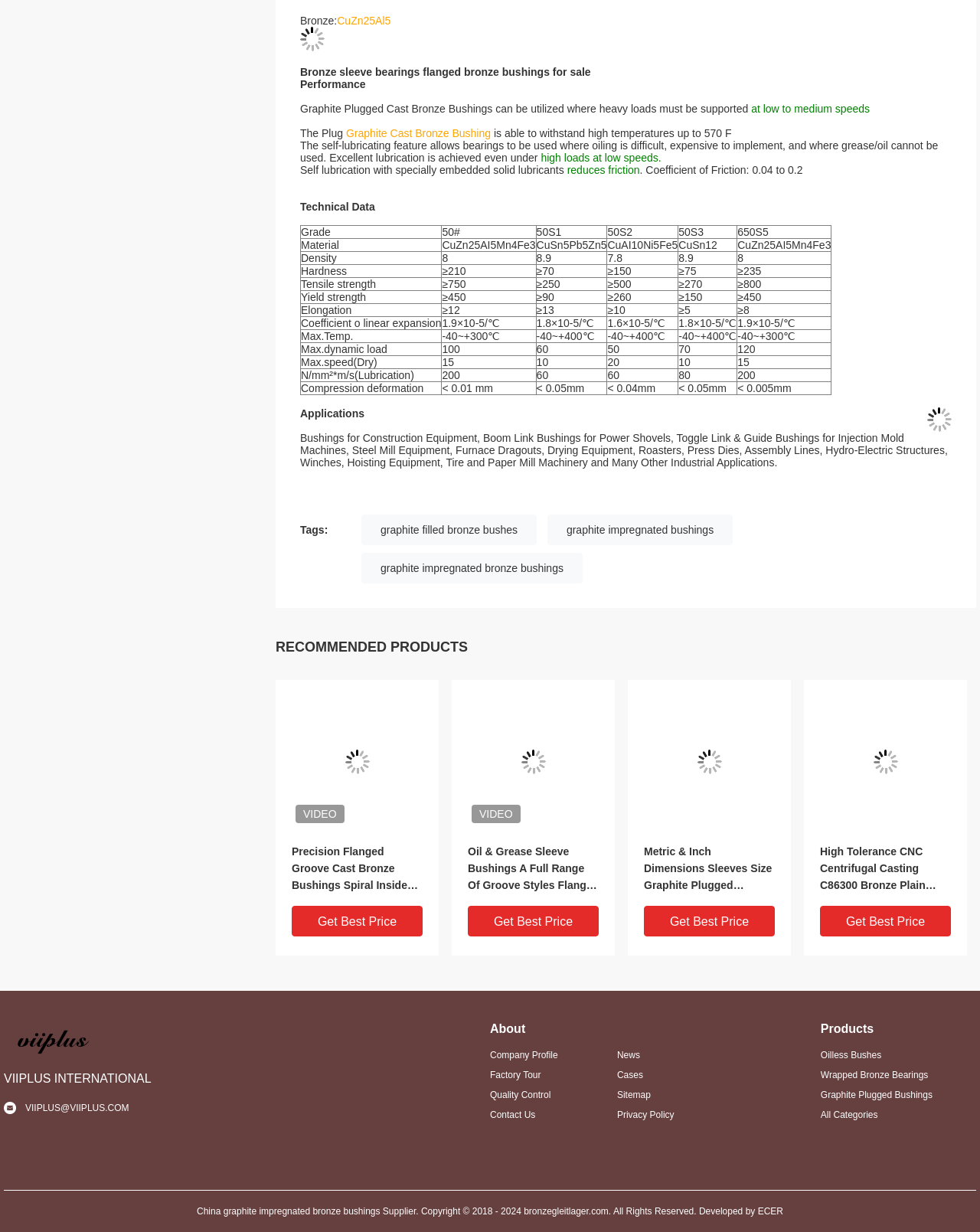Given the description of a UI element: "graphite filled bronze bushes", identify the bounding box coordinates of the matching element in the webpage screenshot.

[0.369, 0.418, 0.548, 0.443]